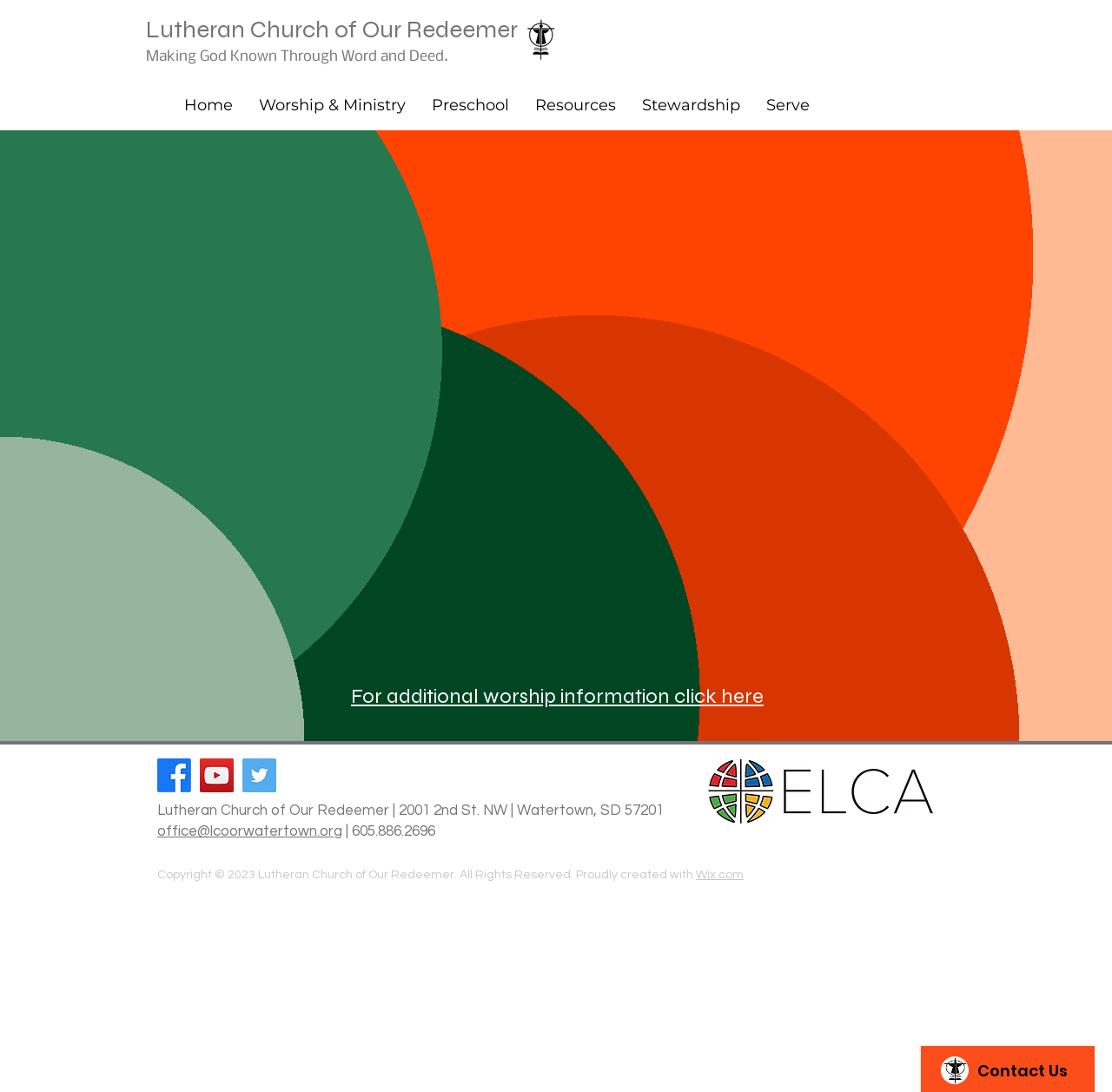What is the address of the church?
Look at the image and respond with a one-word or short-phrase answer.

2001 2nd St. NW, Watertown, SD 57201